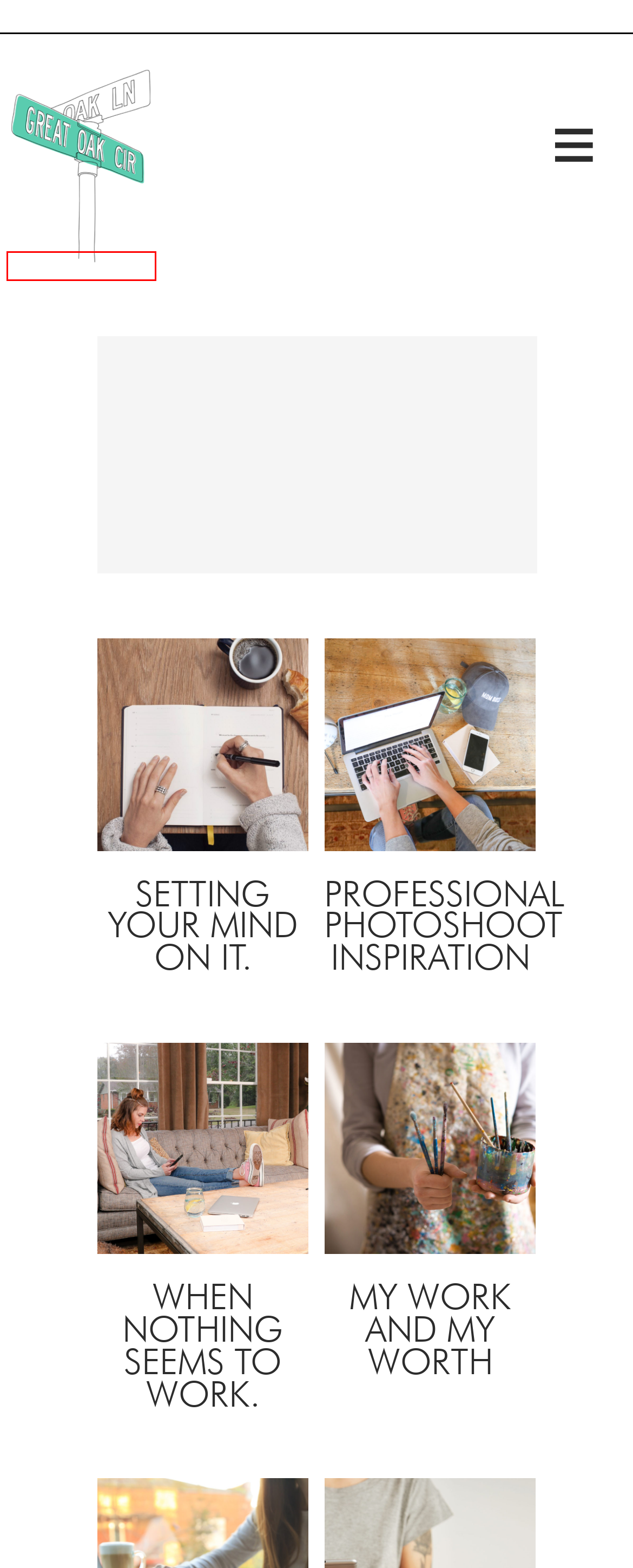A screenshot of a webpage is given, featuring a red bounding box around a UI element. Please choose the webpage description that best aligns with the new webpage after clicking the element in the bounding box. These are the descriptions:
A. Professional Photoshoot Inspiration - Great Oak Circle
B. Setting your mind on it. - Great Oak Circle
C. Wordpress Website Design - Great Oak Circle
D. When nothing seems to work. - Great Oak Circle
E. business Archives - Page 3 of 3 - Great Oak Circle
F. My work and my worth - Great Oak Circle
G. business Archives - Page 2 of 3 - Great Oak Circle
H. How do I keep email and social client contact organized and unoverwhelming? - Great Oak Circle

C